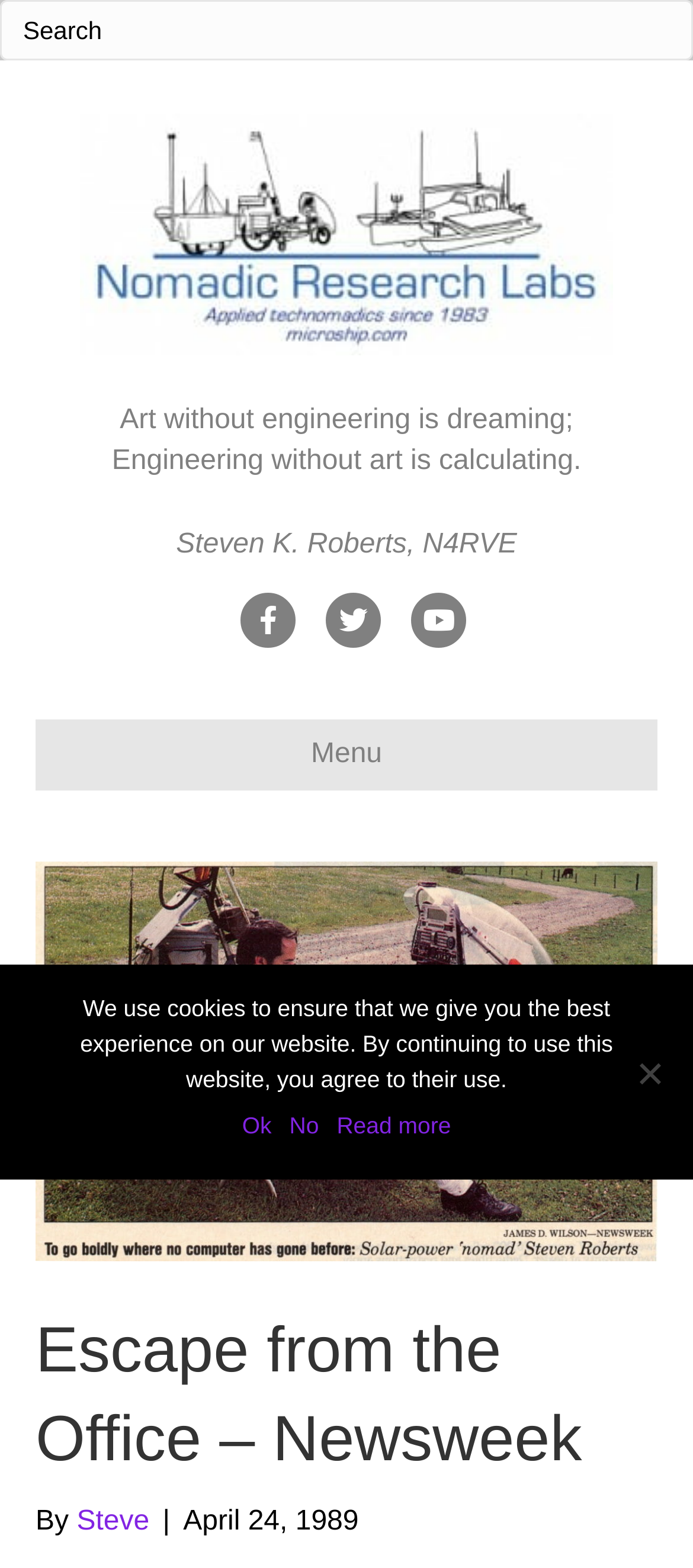Extract the bounding box coordinates of the UI element described by: "input value="Search" aria-label="Search" name="s" value="Search"". The coordinates should include four float numbers ranging from 0 to 1, e.g., [left, top, right, bottom].

[0.0, 0.0, 1.0, 0.039]